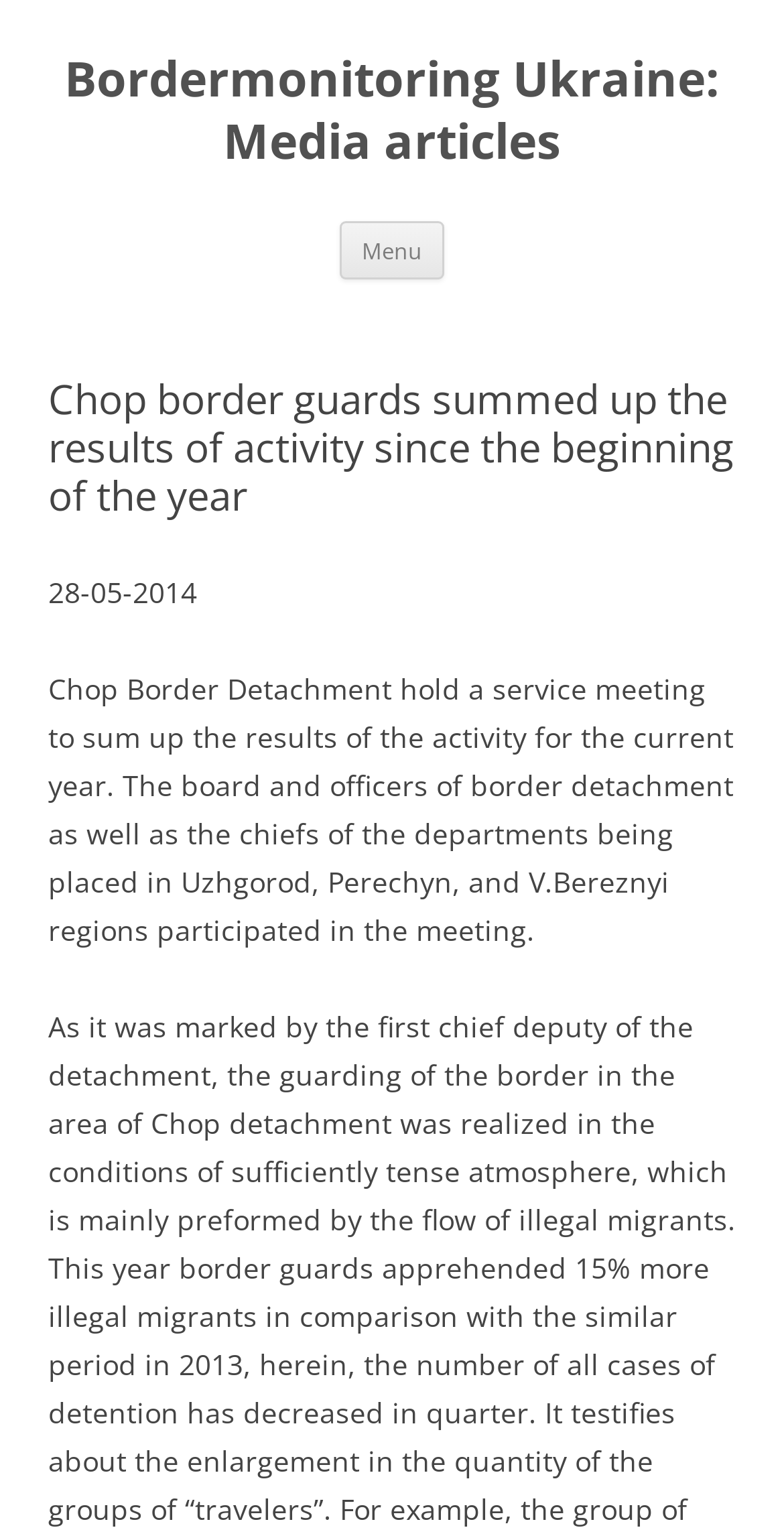Identify the main heading from the webpage and provide its text content.

Bordermonitoring Ukraine: Media articles